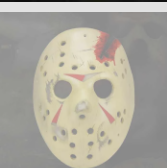What is the material of the replica mask? Look at the image and give a one-word or short phrase answer.

Resin